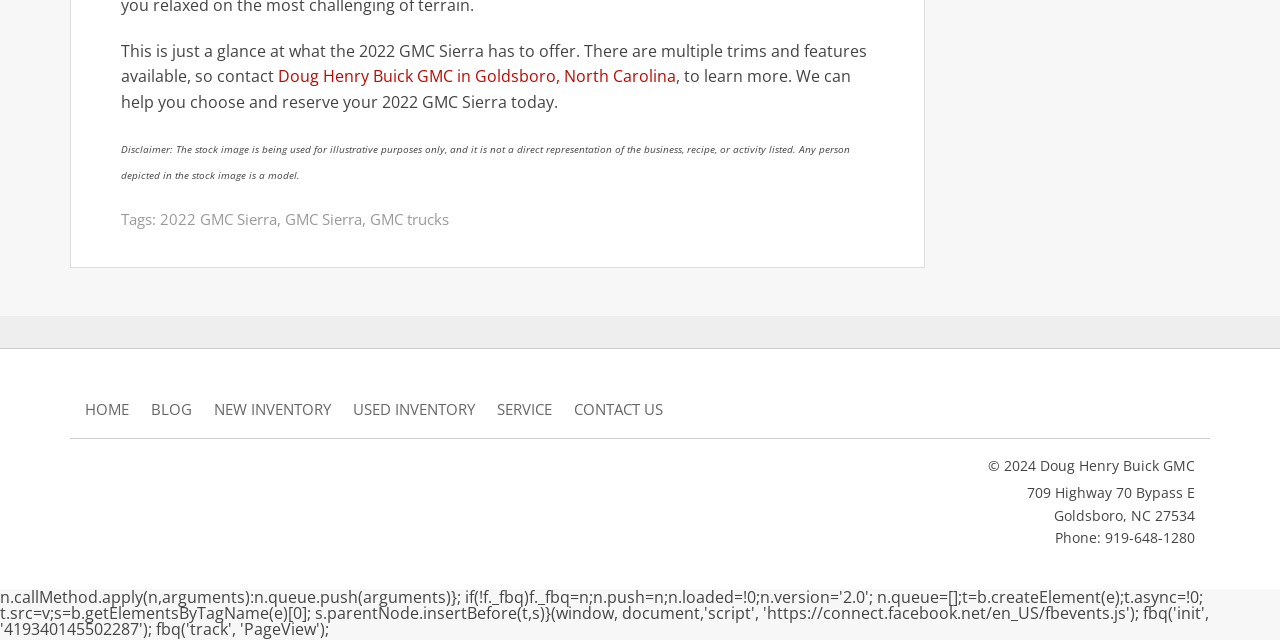Determine the bounding box coordinates for the clickable element required to fulfill the instruction: "learn more about 2022 GMC Sierra". Provide the coordinates as four float numbers between 0 and 1, i.e., [left, top, right, bottom].

[0.217, 0.102, 0.528, 0.136]